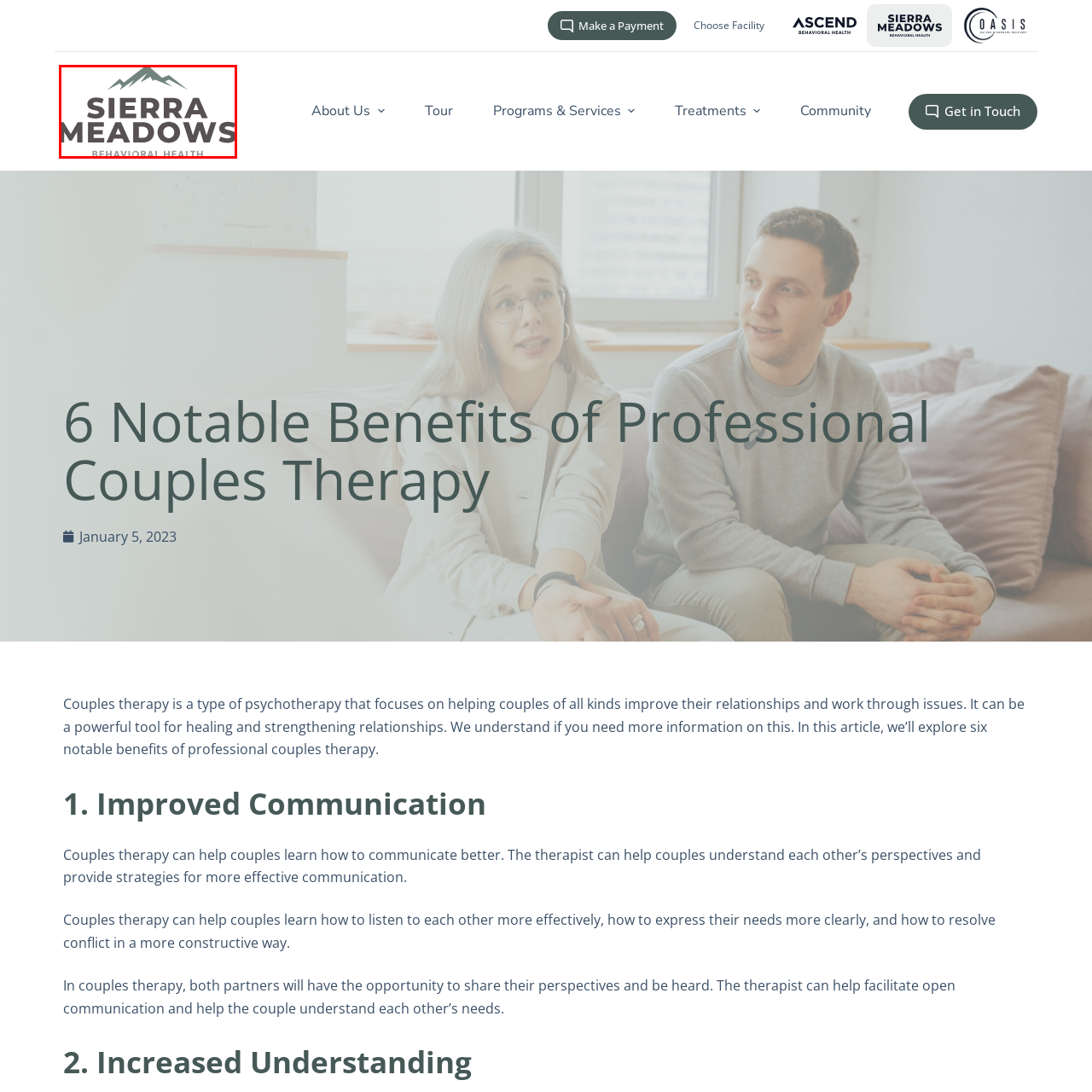Direct your attention to the red-outlined image and answer the question in a word or phrase: What does the logo serve as?

visual representation of commitment